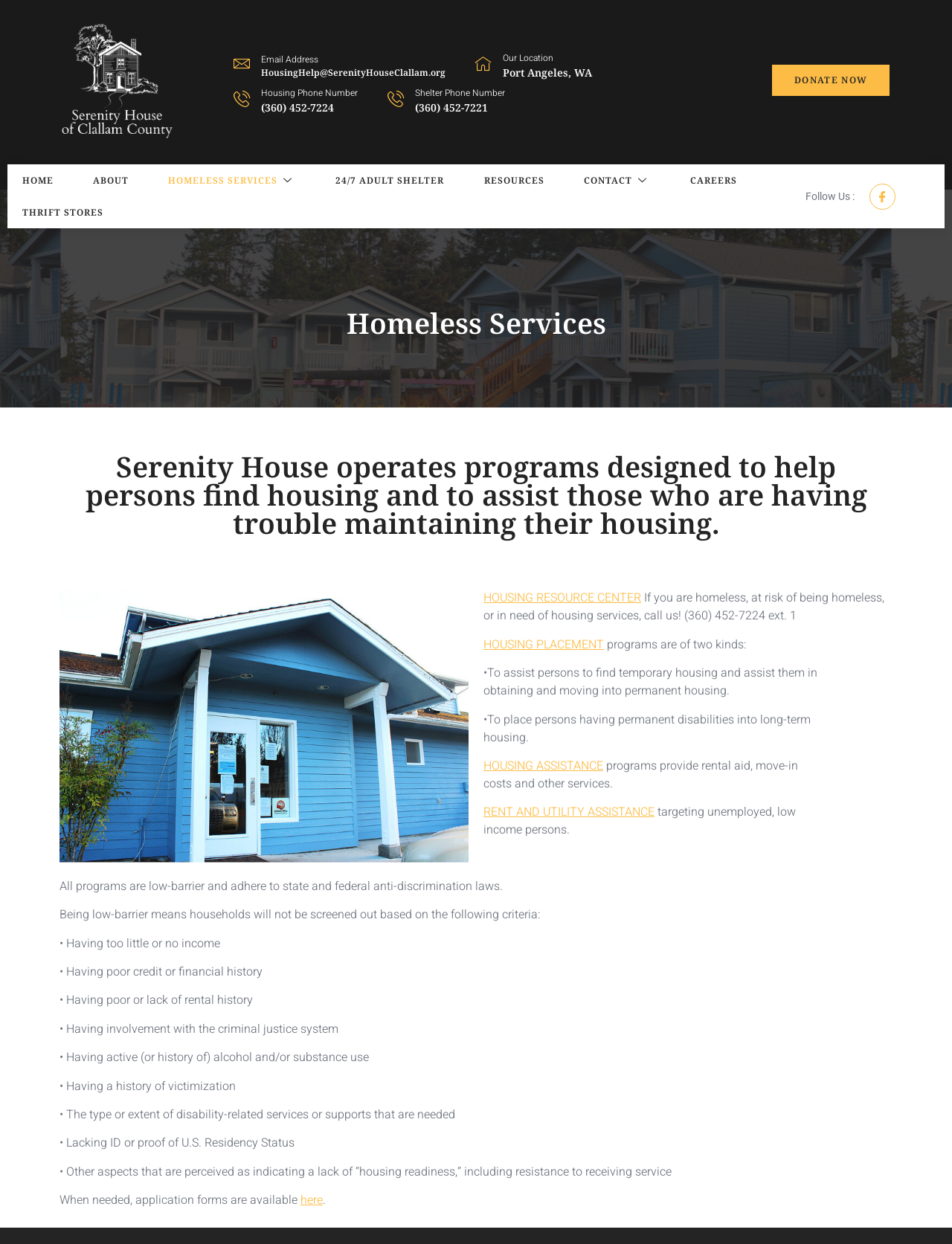Using the description "24/7 Adult Shelter", predict the bounding box of the relevant HTML element.

[0.353, 0.132, 0.498, 0.158]